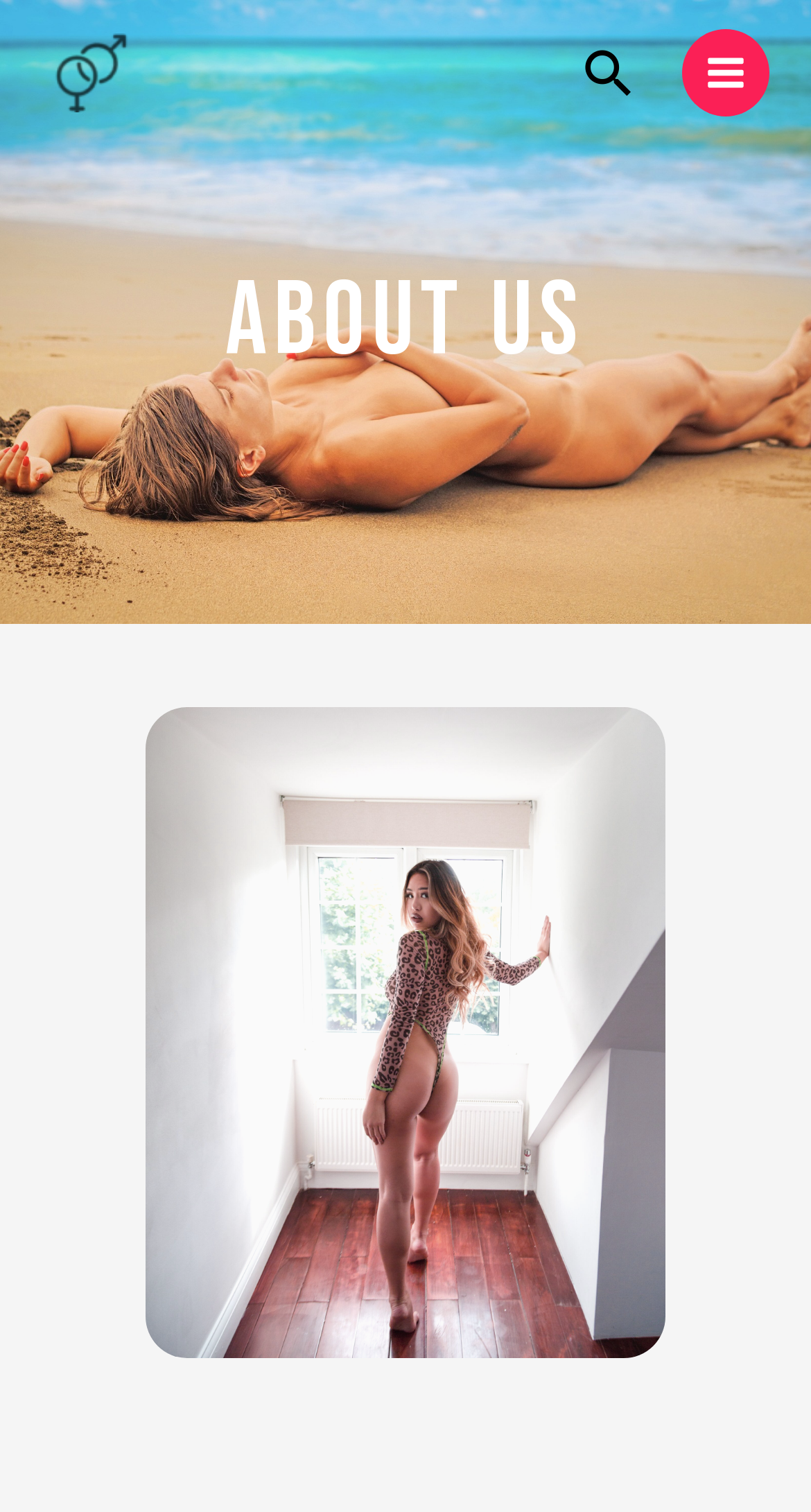Identify the bounding box of the HTML element described here: "Main Menu". Provide the coordinates as four float numbers between 0 and 1: [left, top, right, bottom].

[0.84, 0.019, 0.949, 0.077]